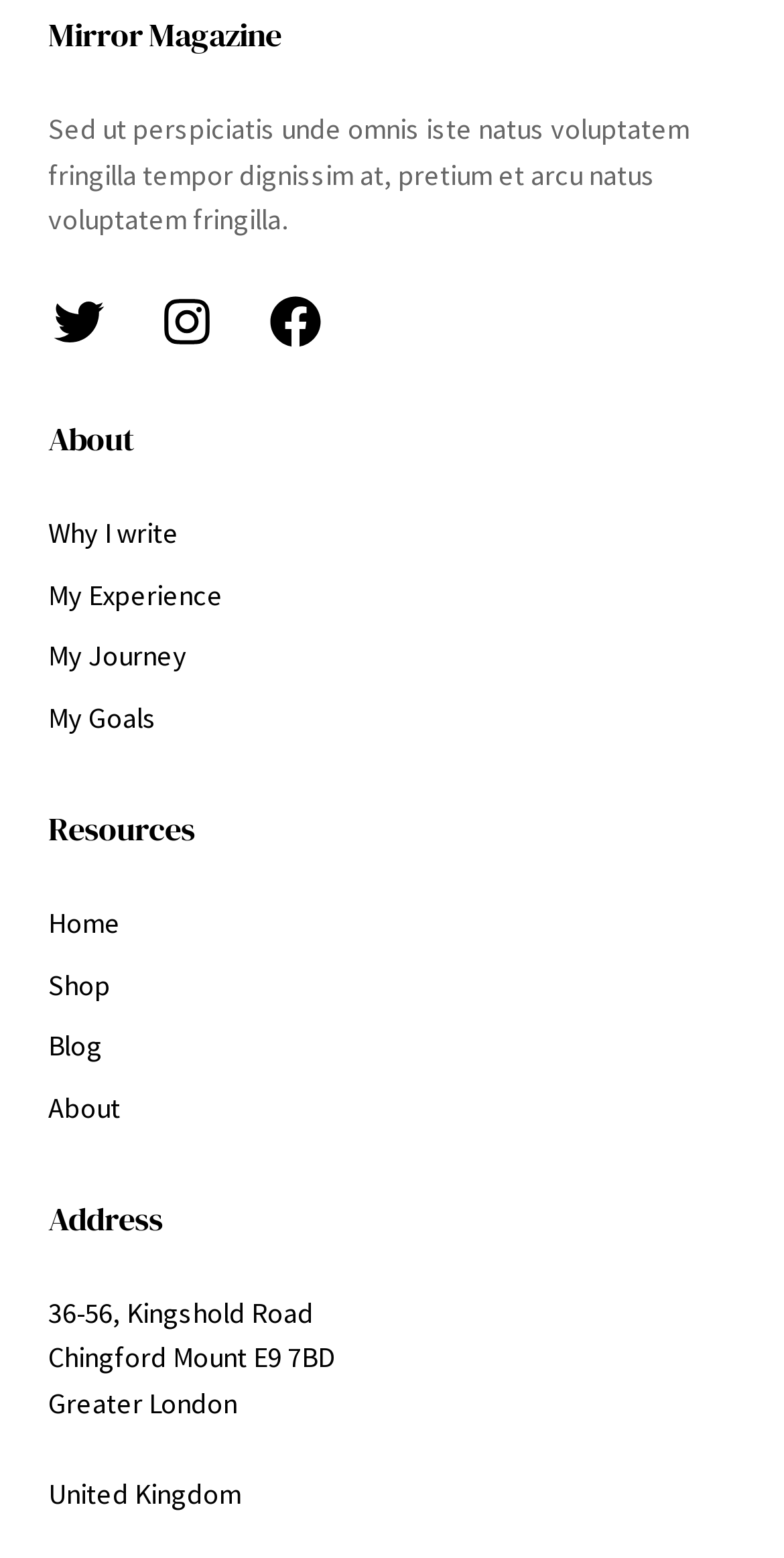What are the main sections of the magazine?
Based on the image content, provide your answer in one word or a short phrase.

About, Resources